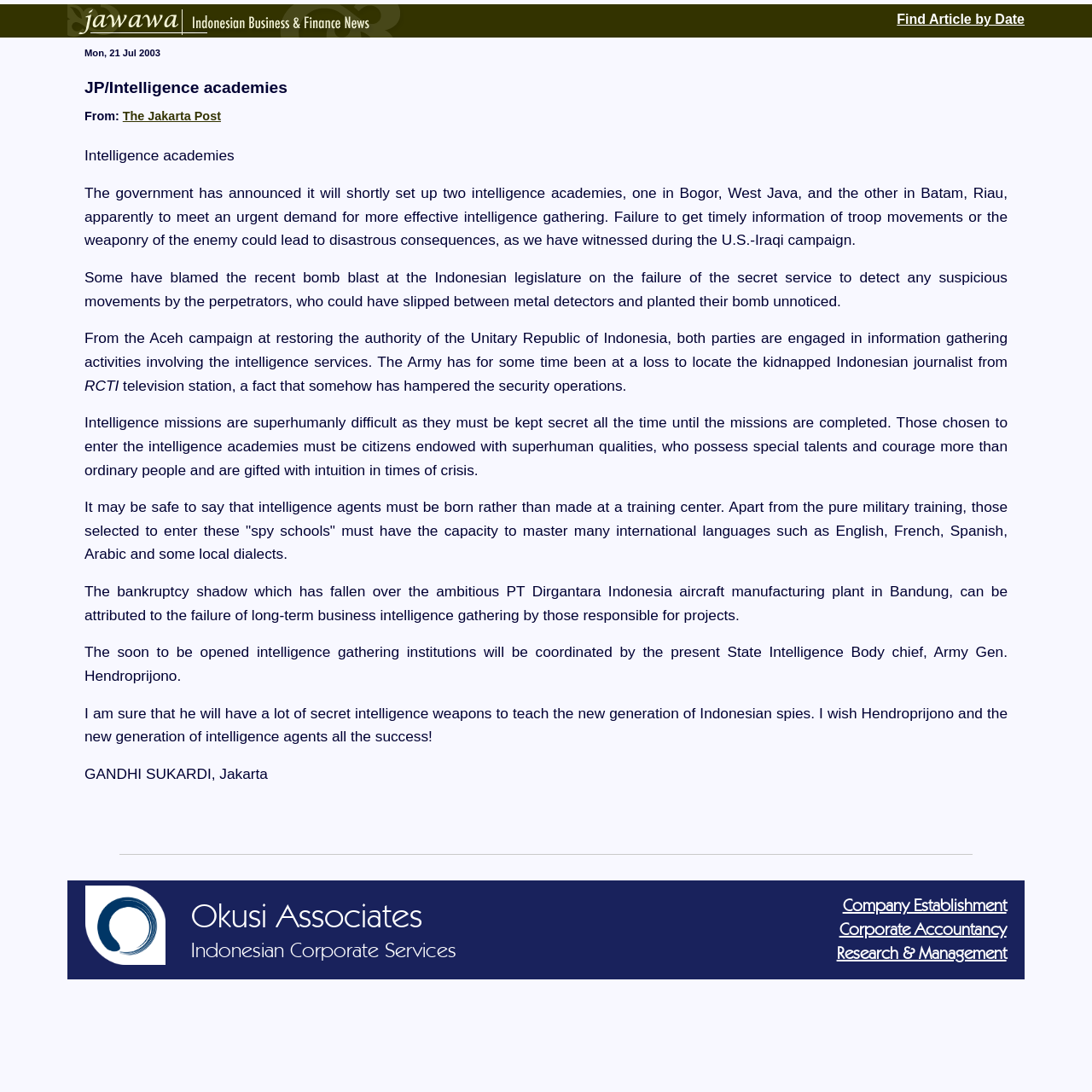Find the coordinates for the bounding box of the element with this description: "Get An Estimate".

None